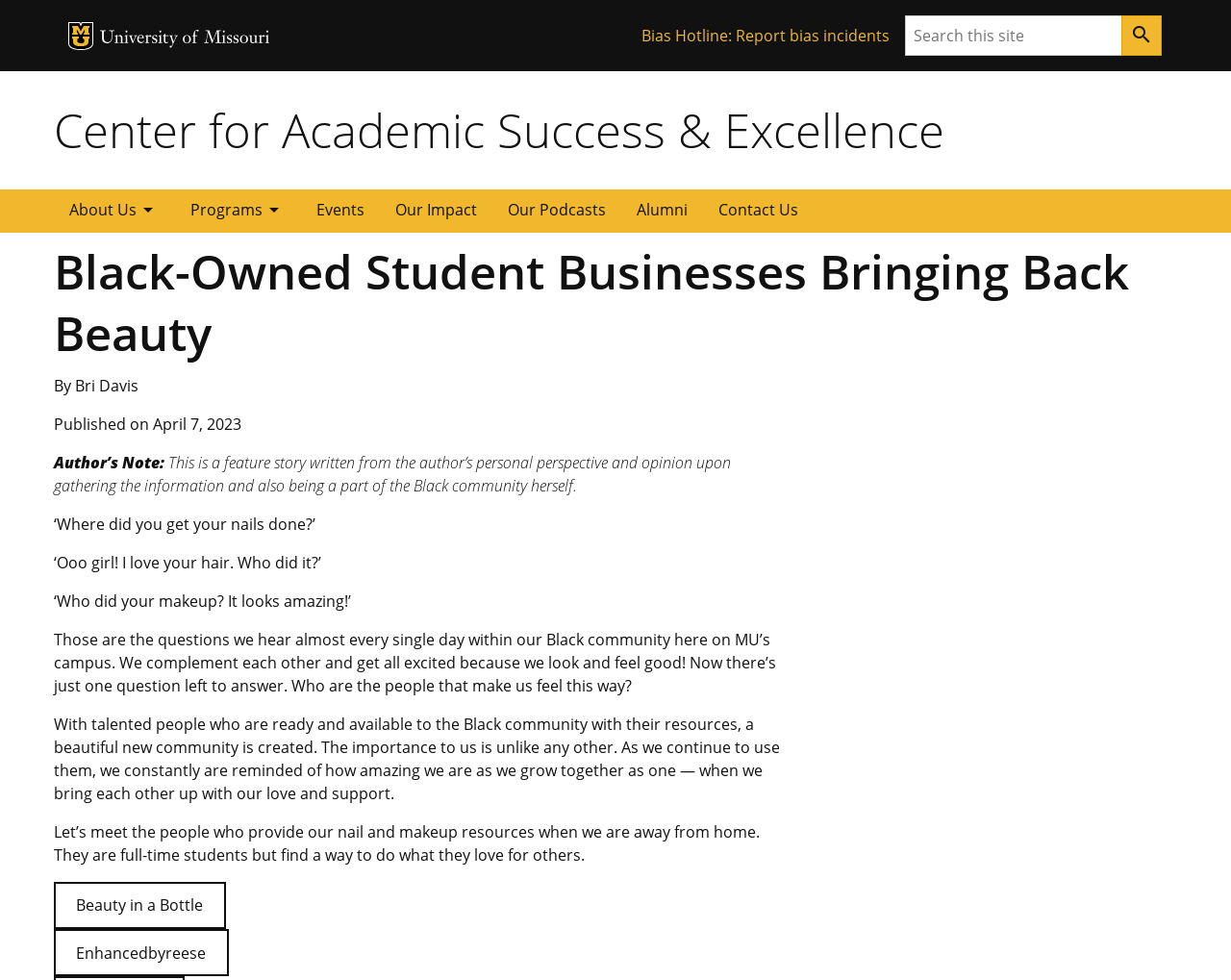What is the topic of the feature story?
Answer with a single word or phrase, using the screenshot for reference.

Black-Owned Student Businesses